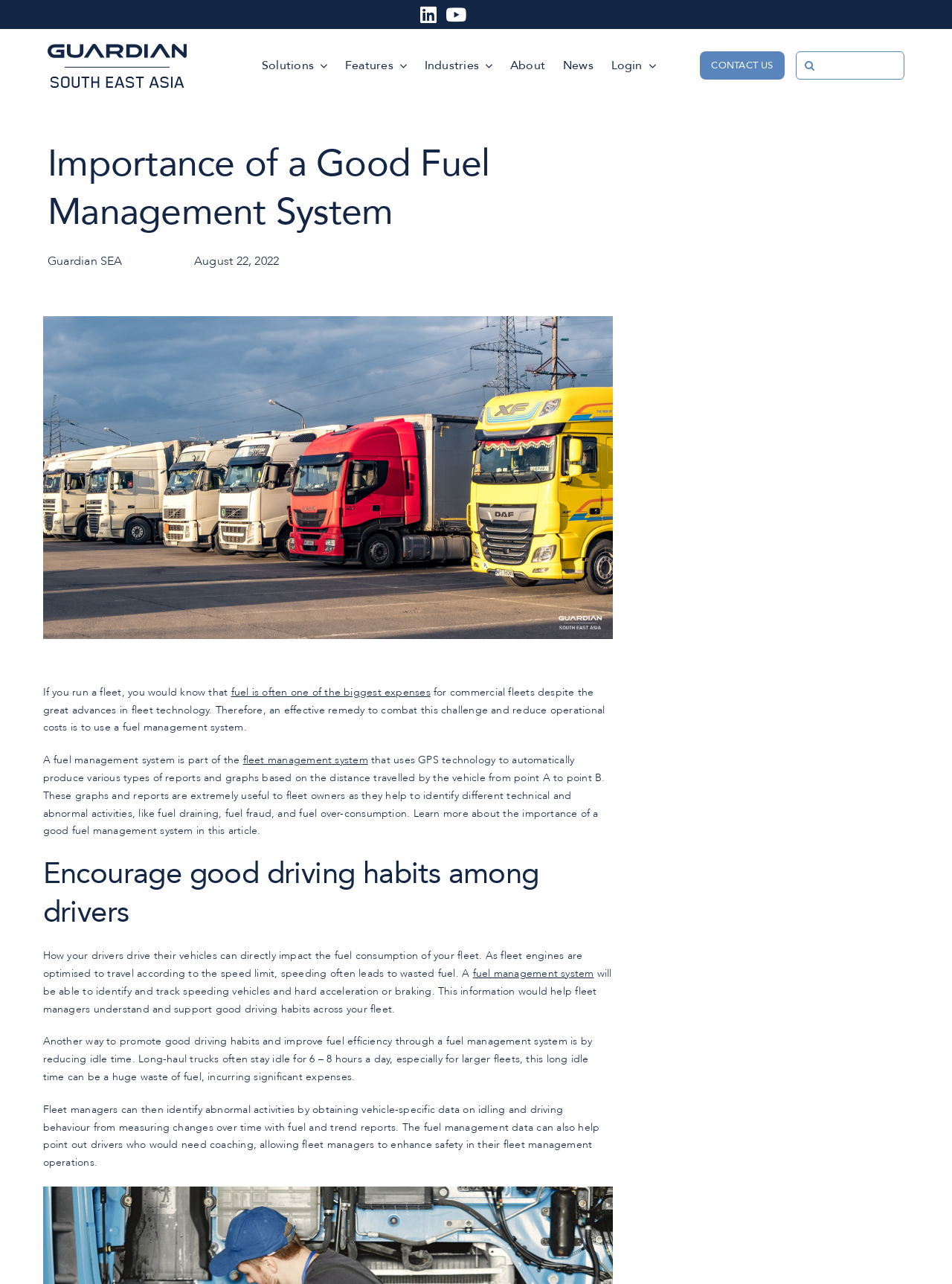Please identify the bounding box coordinates of the element on the webpage that should be clicked to follow this instruction: "Read more about the importance of a good fuel management system". The bounding box coordinates should be given as four float numbers between 0 and 1, formatted as [left, top, right, bottom].

[0.045, 0.534, 0.452, 0.545]